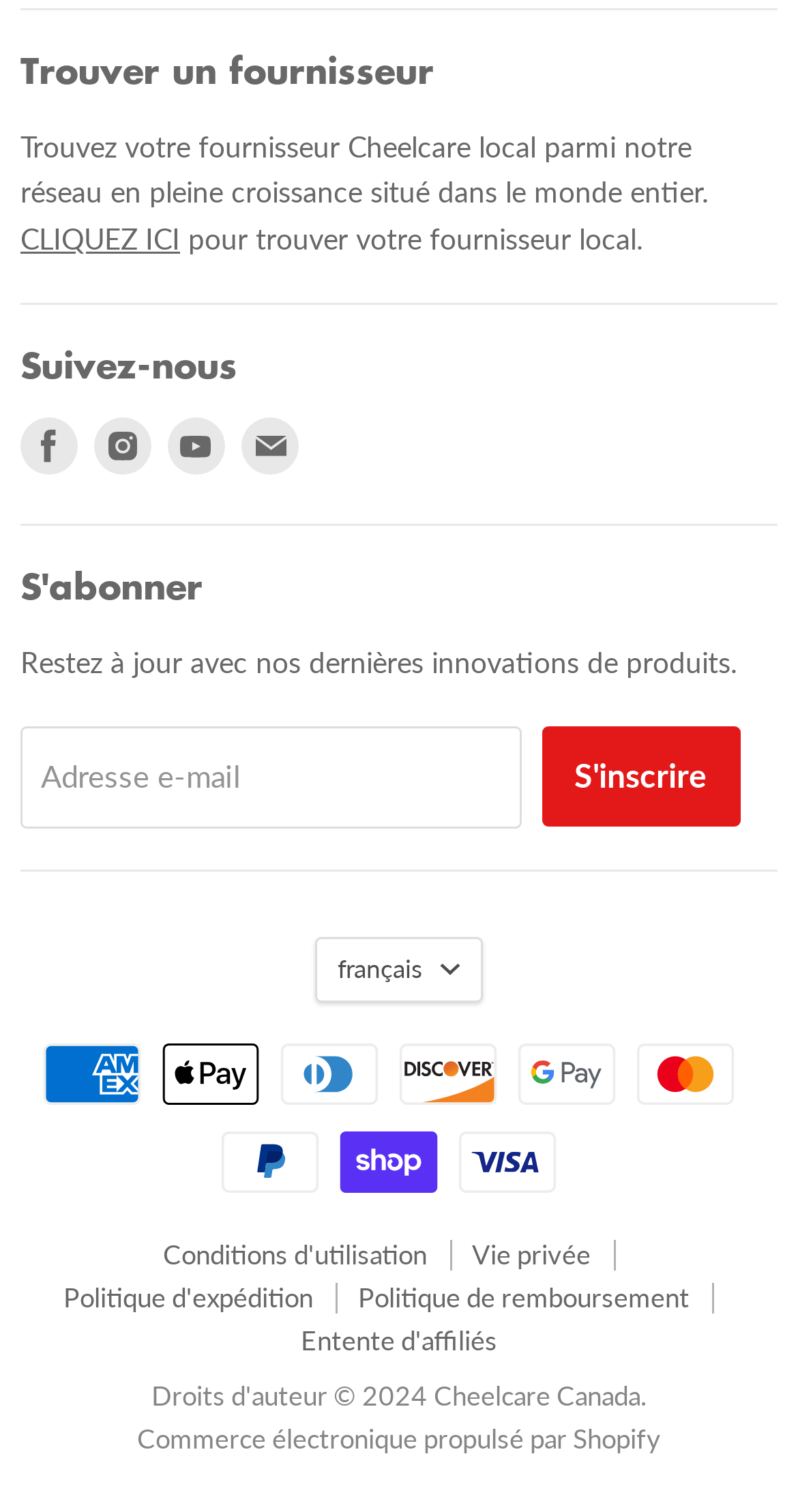Please determine the bounding box coordinates for the element with the description: "Politique de remboursement".

[0.449, 0.847, 0.864, 0.869]